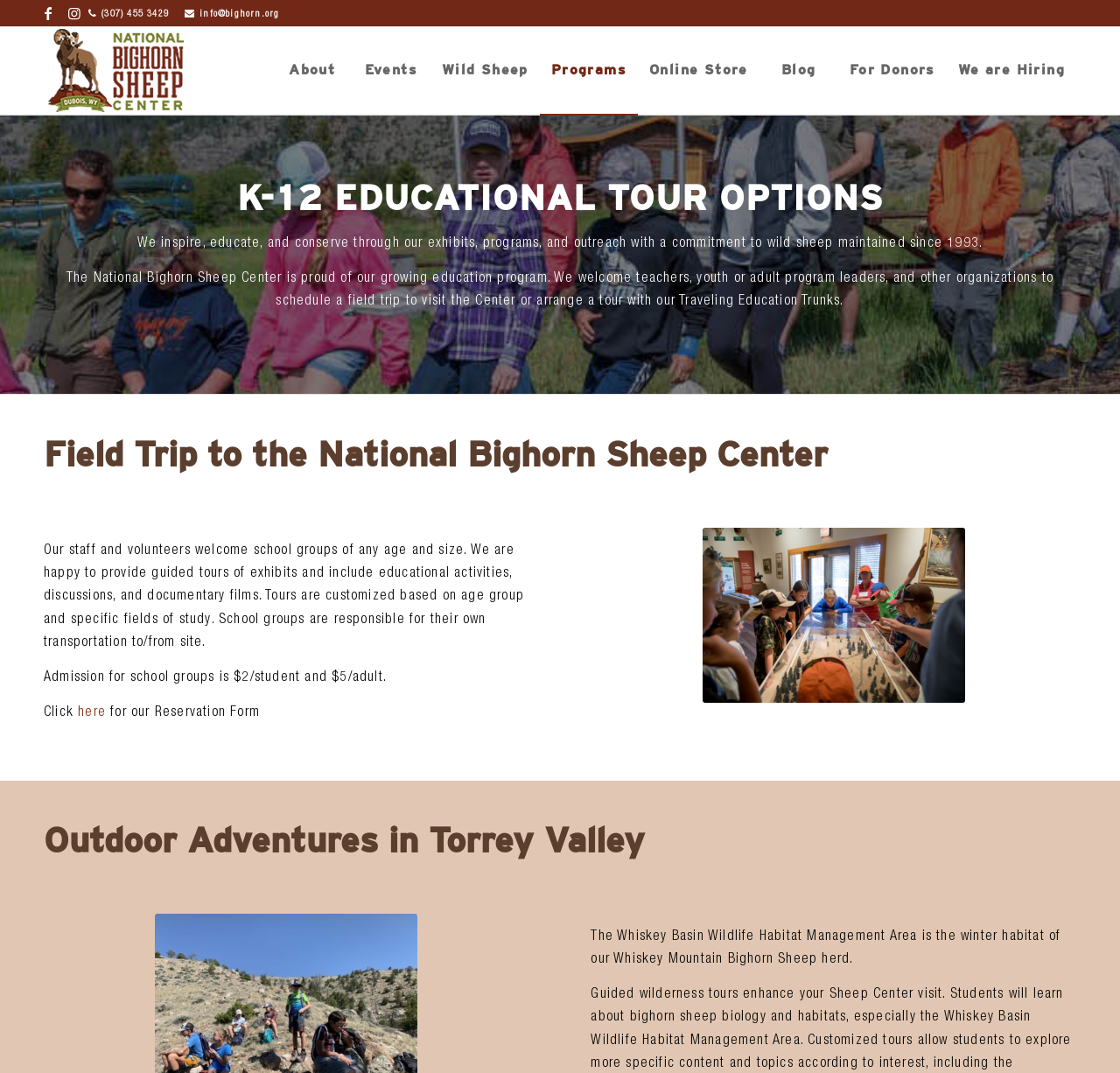Describe all the significant parts and information present on the webpage.

The webpage is about the National Bighorn Sheep Center in Dubois, Wyoming, focusing on their education programs and exhibits. At the top, there are social media links to Facebook and Instagram, as well as contact information, including a phone number and email address. The center's logo is also displayed prominently.

Below the top section, there is a menu bar with seven items: About, Events, Wild Sheep, Programs, Online Store, Blog, and For Donors. Each menu item has a corresponding link.

The main content of the webpage is divided into three sections. The first section is about K-12 educational tour options, with a heading and two paragraphs of text describing the center's education program and field trip opportunities. There is also a static text block with a brief description of the center's mission and commitment to wild sheep conservation.

The second section is about field trips to the National Bighorn Sheep Center, with a heading and three paragraphs of text describing the guided tours, educational activities, and admission fees for school groups. There is also a link to a reservation form and an image, likely related to the field trips.

The third section is about outdoor adventures in Torrey Valley, with a heading and a paragraph of text describing the Whiskey Basin Wildlife Habitat Management Area and its connection to the Whiskey Mountain Bighorn Sheep herd.